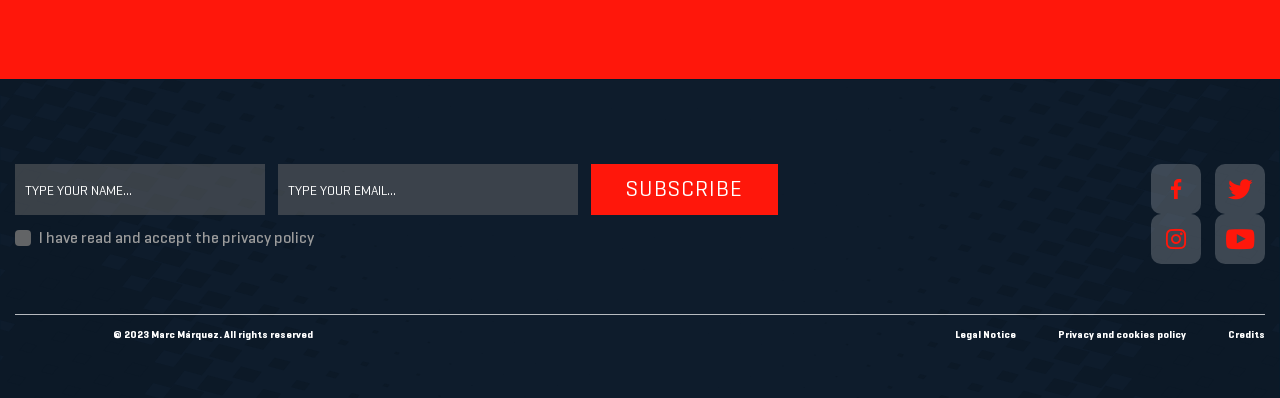Give a concise answer of one word or phrase to the question: 
What is the purpose of the textbox at the top?

Enter name